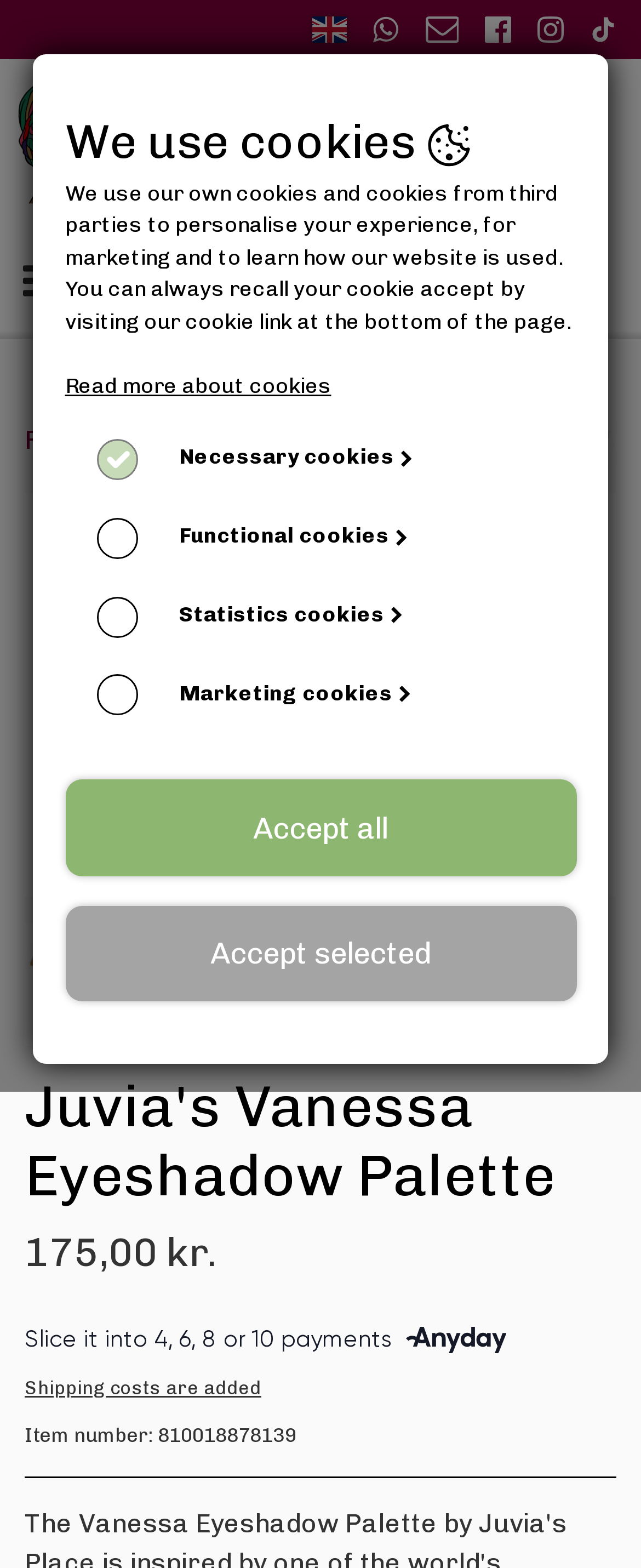Provide the bounding box coordinates of the section that needs to be clicked to accomplish the following instruction: "Click the 'Read more about cookies' link."

[0.101, 0.238, 0.517, 0.254]